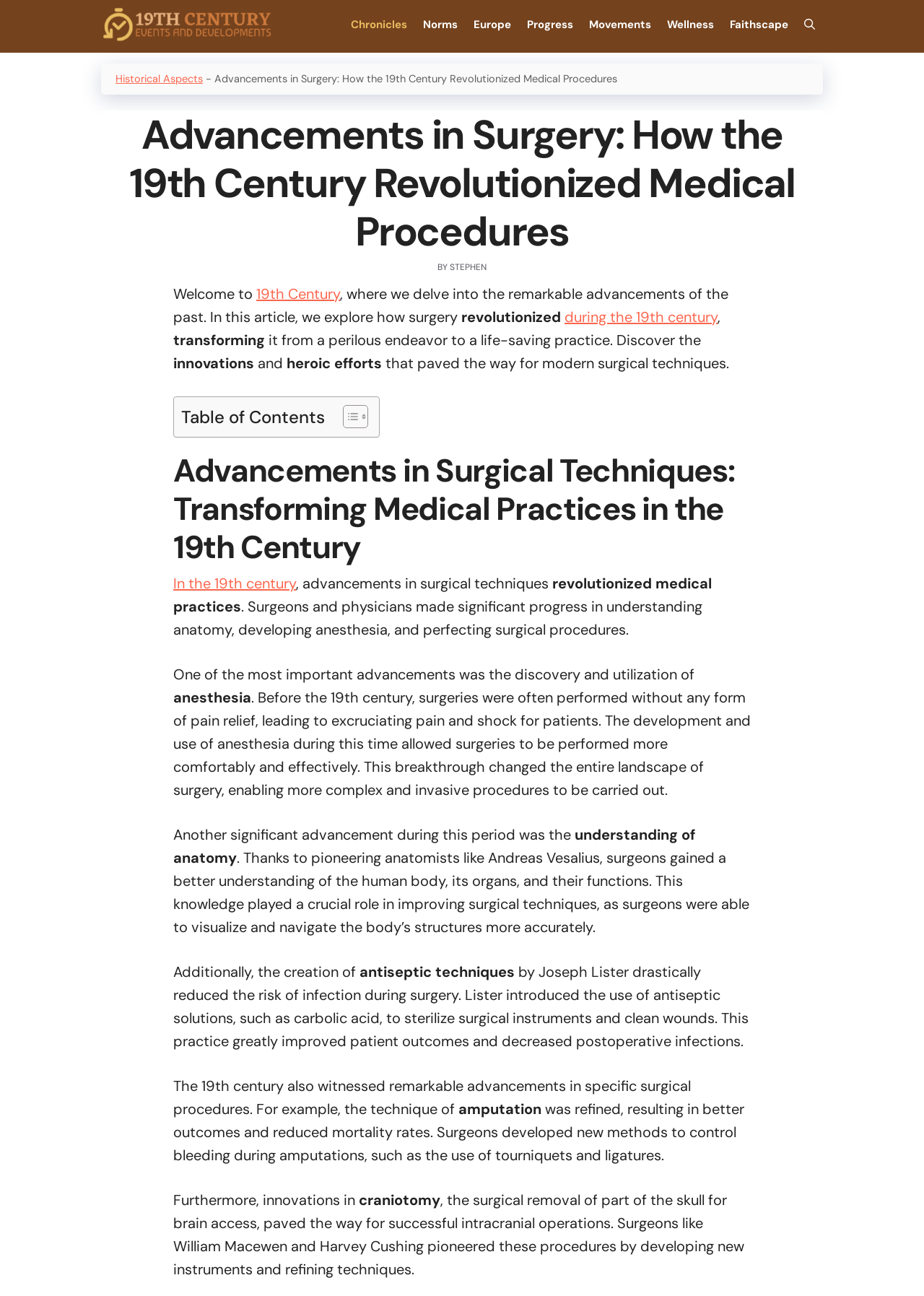Based on the image, please respond to the question with as much detail as possible:
What is one of the significant advancements in surgical techniques during the 19th century?

According to the webpage's content, one of the significant advancements in surgical techniques during the 19th century was the development and use of anesthesia, which allowed surgeries to be performed more comfortably and effectively.